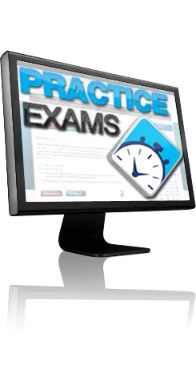What does the clock icon symbolize?
Analyze the image and provide a thorough answer to the question.

The clock icon set against a blue background to the right of the 'PRACTICE EXAMS' text suggests that the practice exams feature a timed component, emphasizing the importance of time management in the assessment.